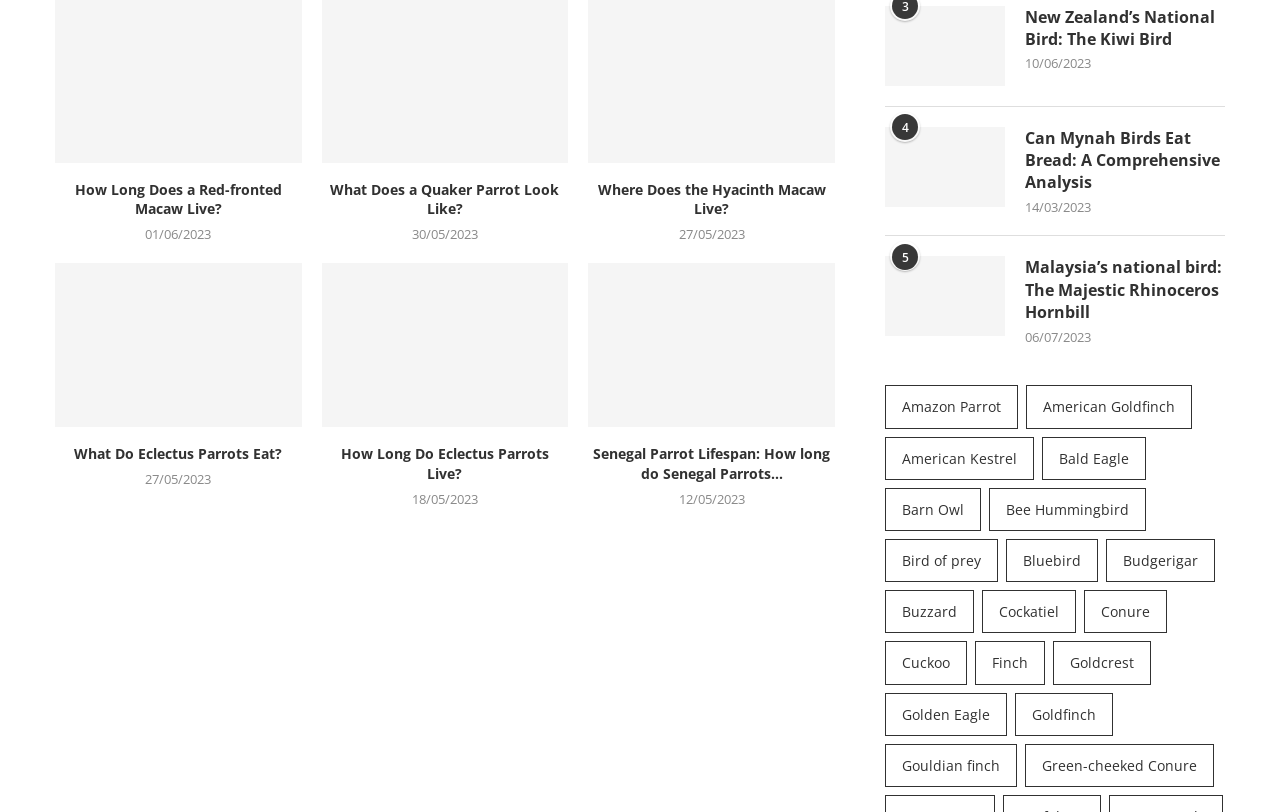Identify the bounding box for the given UI element using the description provided. Coordinates should be in the format (top-left x, top-left y, bottom-right x, bottom-right y) and must be between 0 and 1. Here is the description: Budgerigar

[0.864, 0.664, 0.949, 0.717]